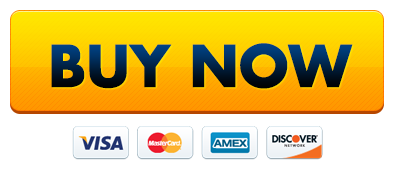Examine the screenshot and answer the question in as much detail as possible: What is the device being promoted for purchase?

The caption highlights the iTech Fusion Smartwatch charger as the device being promoted for purchase, noting its wide compatibility with various Samsung Galaxy Watch models and efficient charging capabilities.